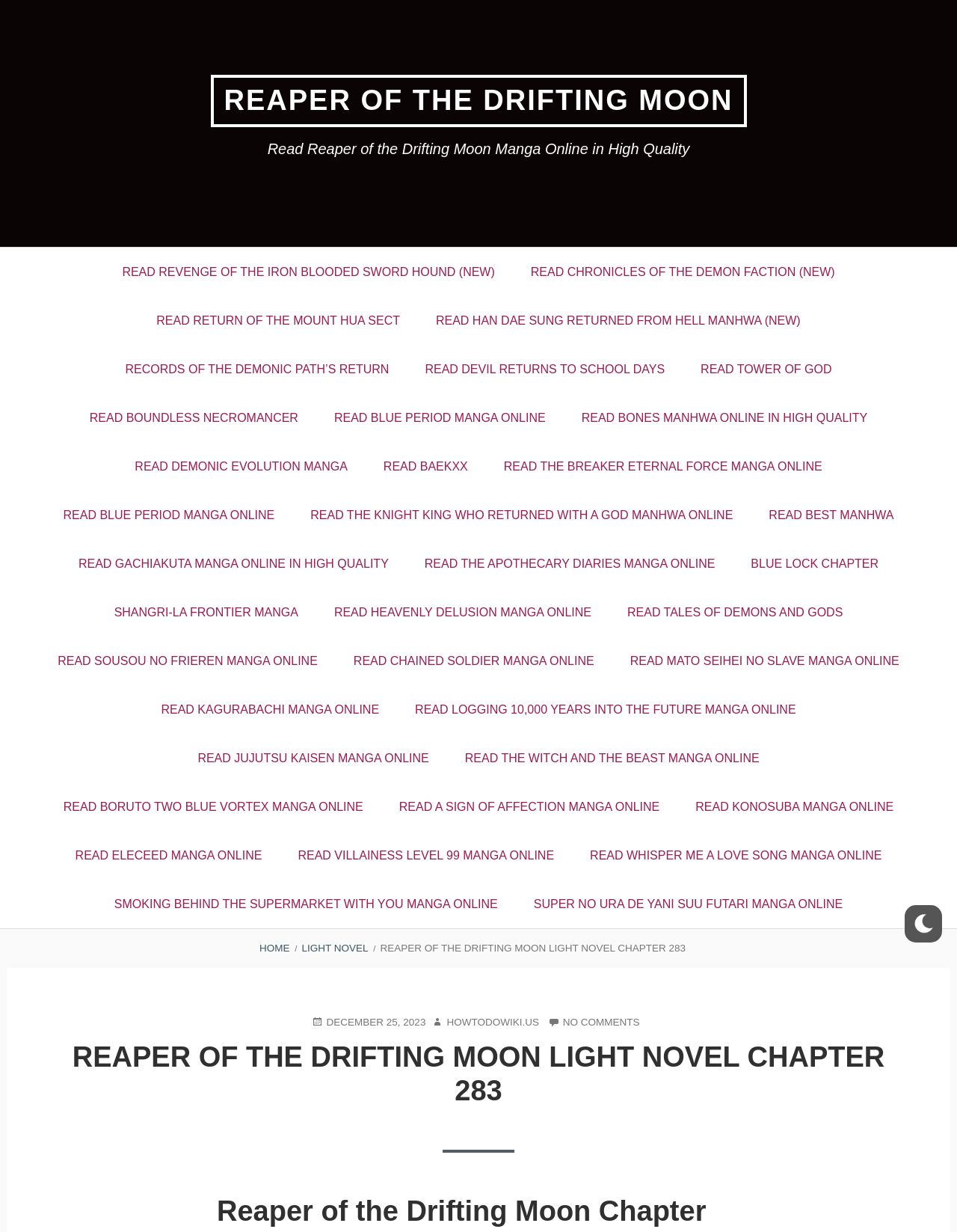What is the date of the latest post?
Can you give a detailed and elaborate answer to the question?

I looked at the section below the breadcrumbs navigation, which displays information about the latest post. I found the date 'December 25, 2023' next to the 'POSTED ON' label.